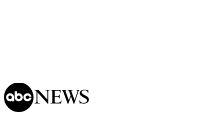Refer to the image and provide an in-depth answer to the question: 
What is the purpose of the logo?

The logo serves as a recognizable symbol for viewers seeking reliable information and updates on current events across various platforms, which implies that the purpose of the logo is to provide a recognizable symbol for the organization.